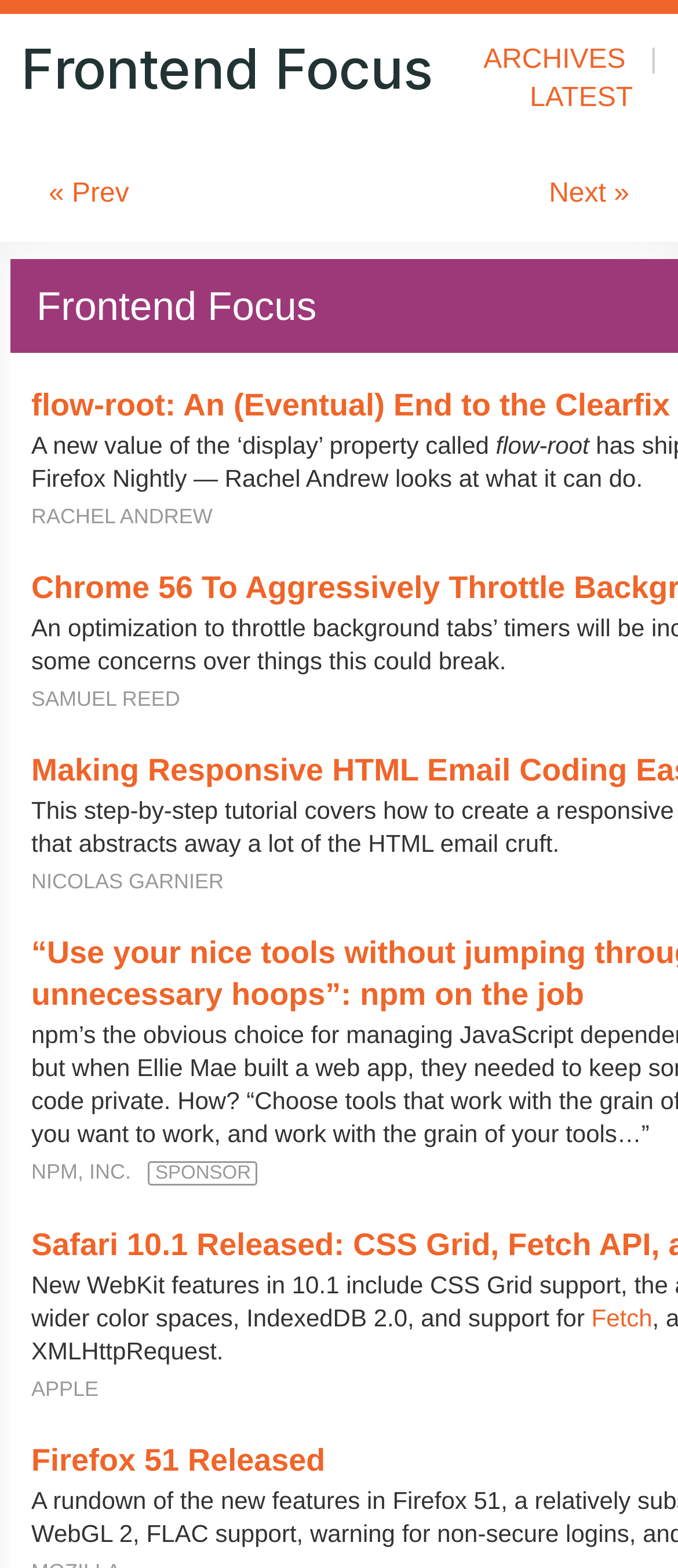What is the name of the first author?
Answer the question with a single word or phrase by looking at the picture.

SAMUEL REED